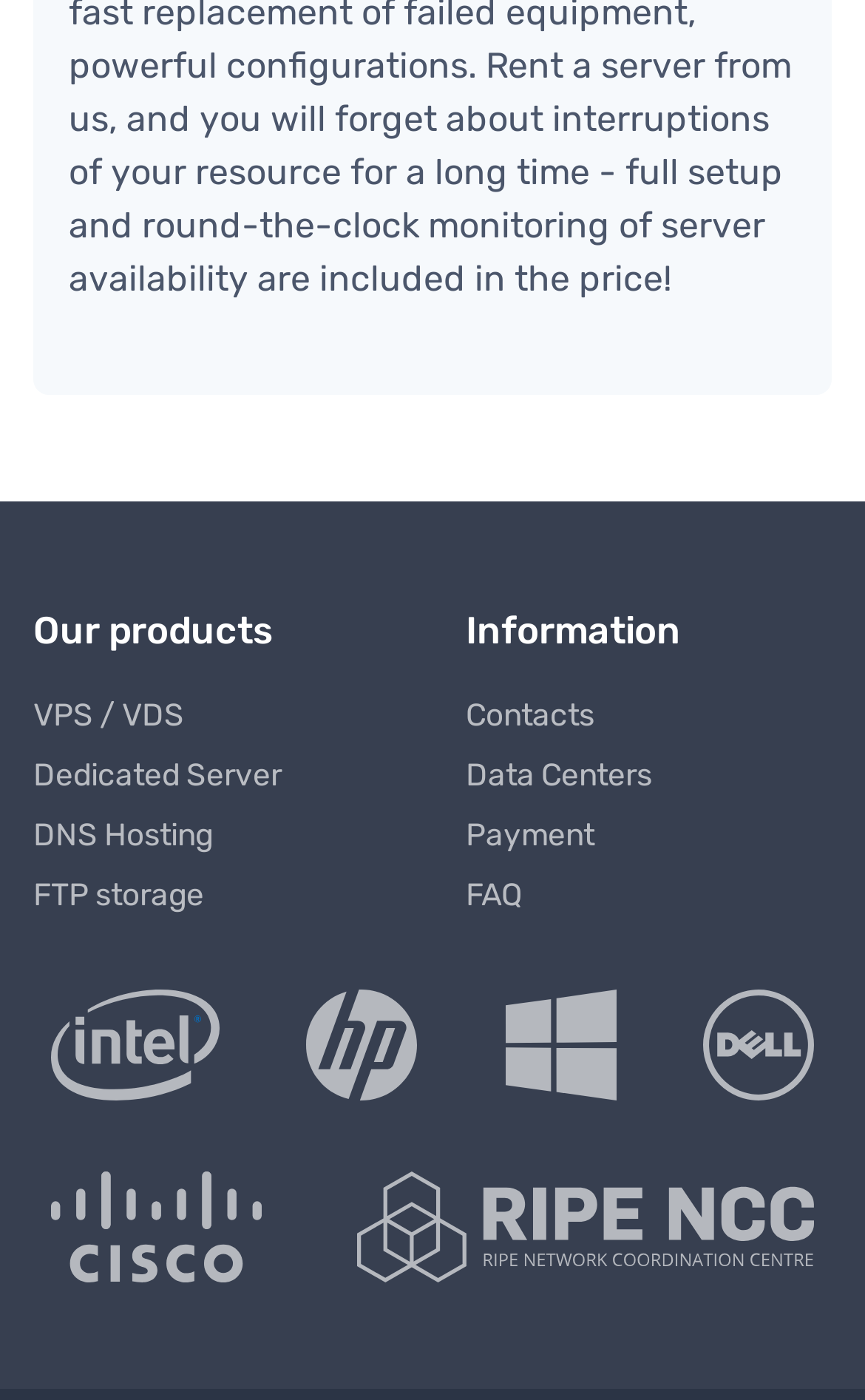Given the element description: "FAQ", predict the bounding box coordinates of the UI element it refers to, using four float numbers between 0 and 1, i.e., [left, top, right, bottom].

[0.538, 0.623, 0.962, 0.657]